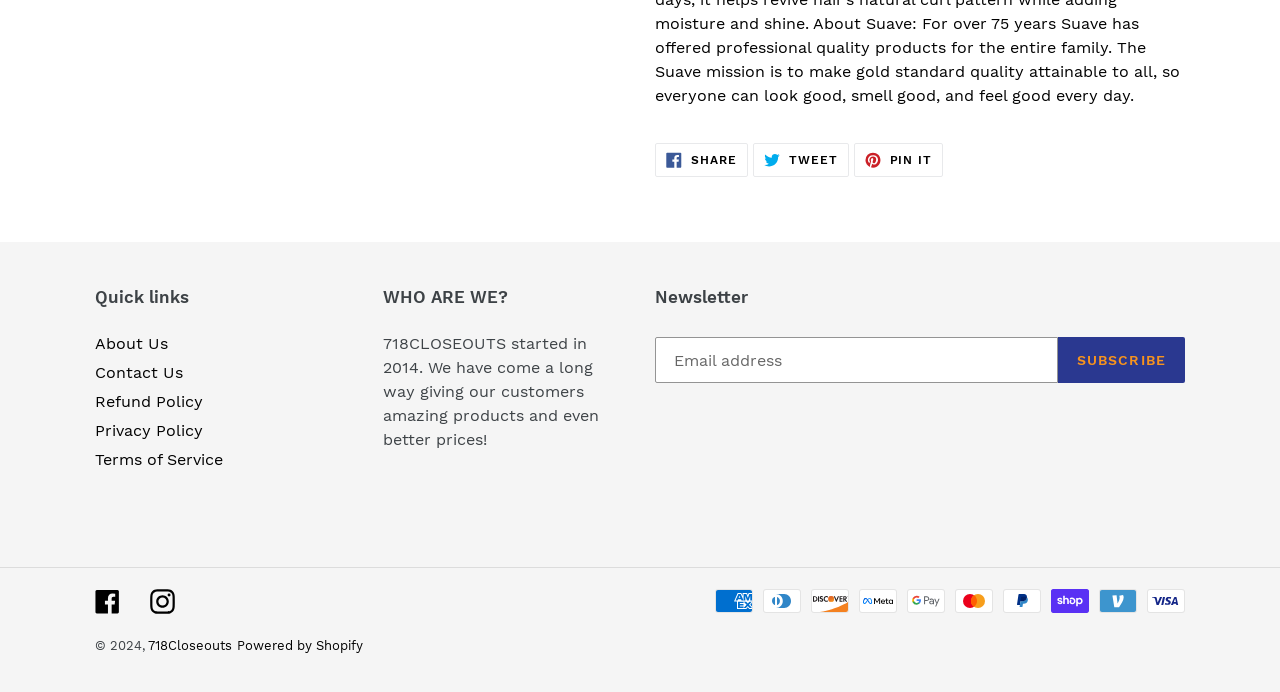Specify the bounding box coordinates of the area to click in order to follow the given instruction: "Contact Dr. Christian Schwarz."

None